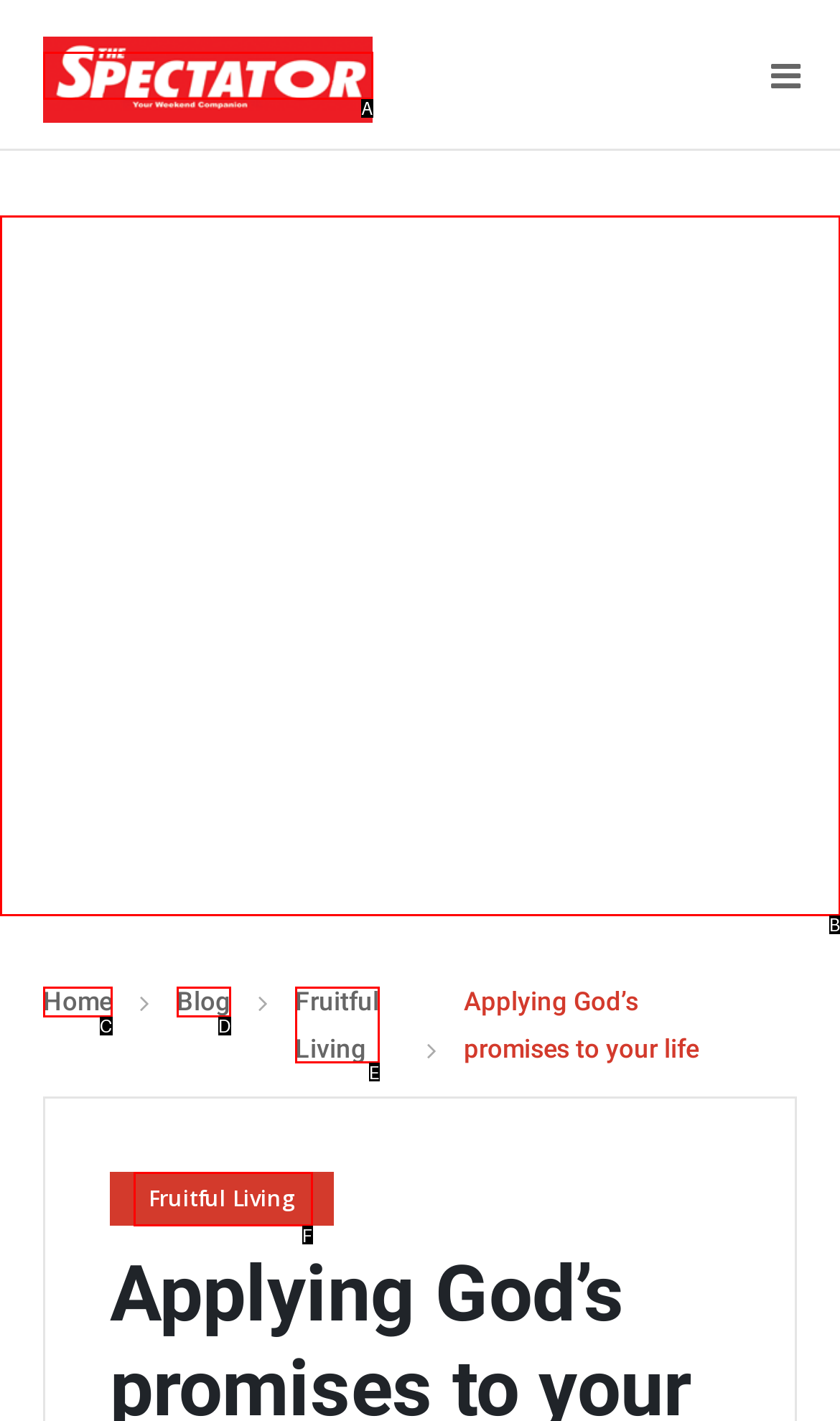Identify which HTML element aligns with the description: aria-label="Advertisement" name="aswift_1" title="Advertisement"
Answer using the letter of the correct choice from the options available.

B